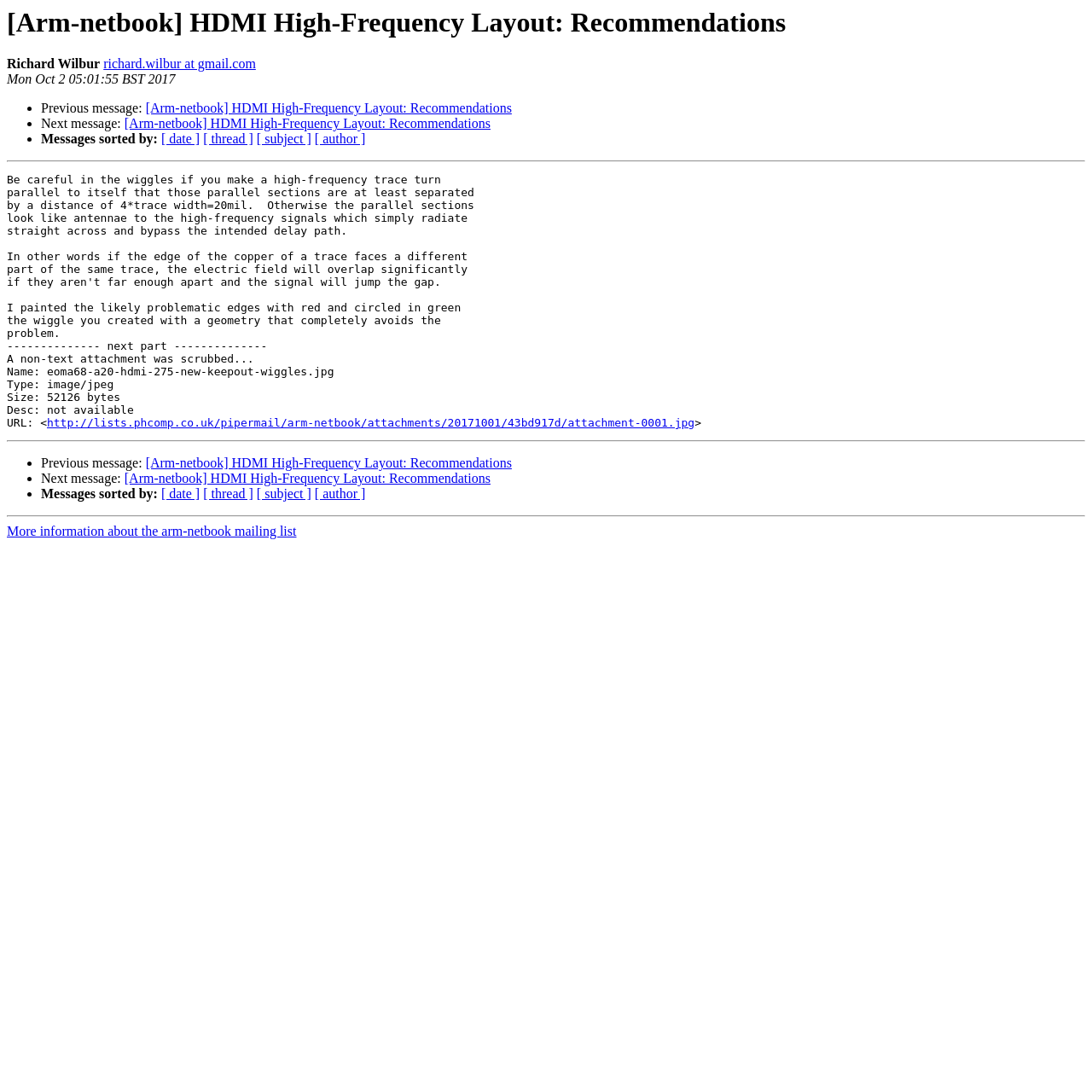Determine the bounding box for the UI element described here: "http://lists.phcomp.co.uk/pipermail/arm-netbook/attachments/20171001/43bd917d/attachment-0001.jpg".

[0.043, 0.382, 0.636, 0.393]